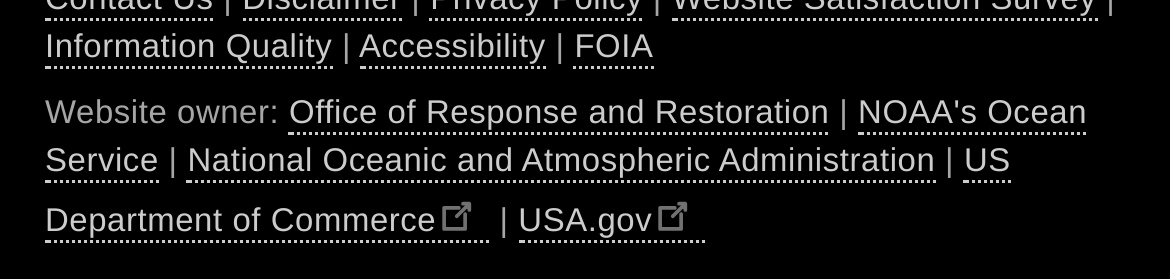Determine the bounding box coordinates of the clickable area required to perform the following instruction: "Check Information Quality". The coordinates should be represented as four float numbers between 0 and 1: [left, top, right, bottom].

[0.038, 0.108, 0.284, 0.248]